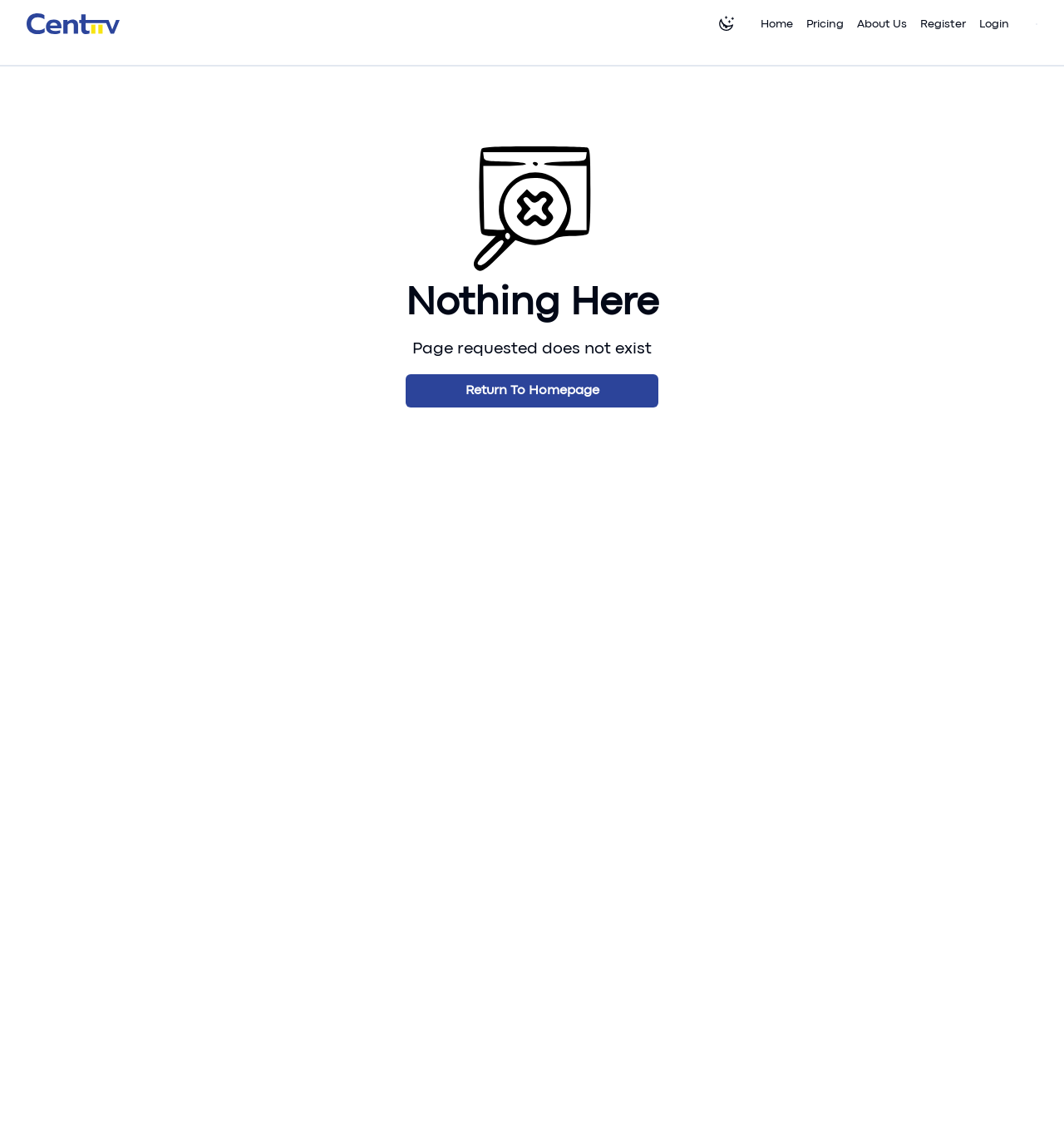Where can the user go if the page does not exist?
Kindly offer a comprehensive and detailed response to the question.

If the page does not exist, the user can click on the 'Return To Homepage' link located below the error message to go back to the homepage.